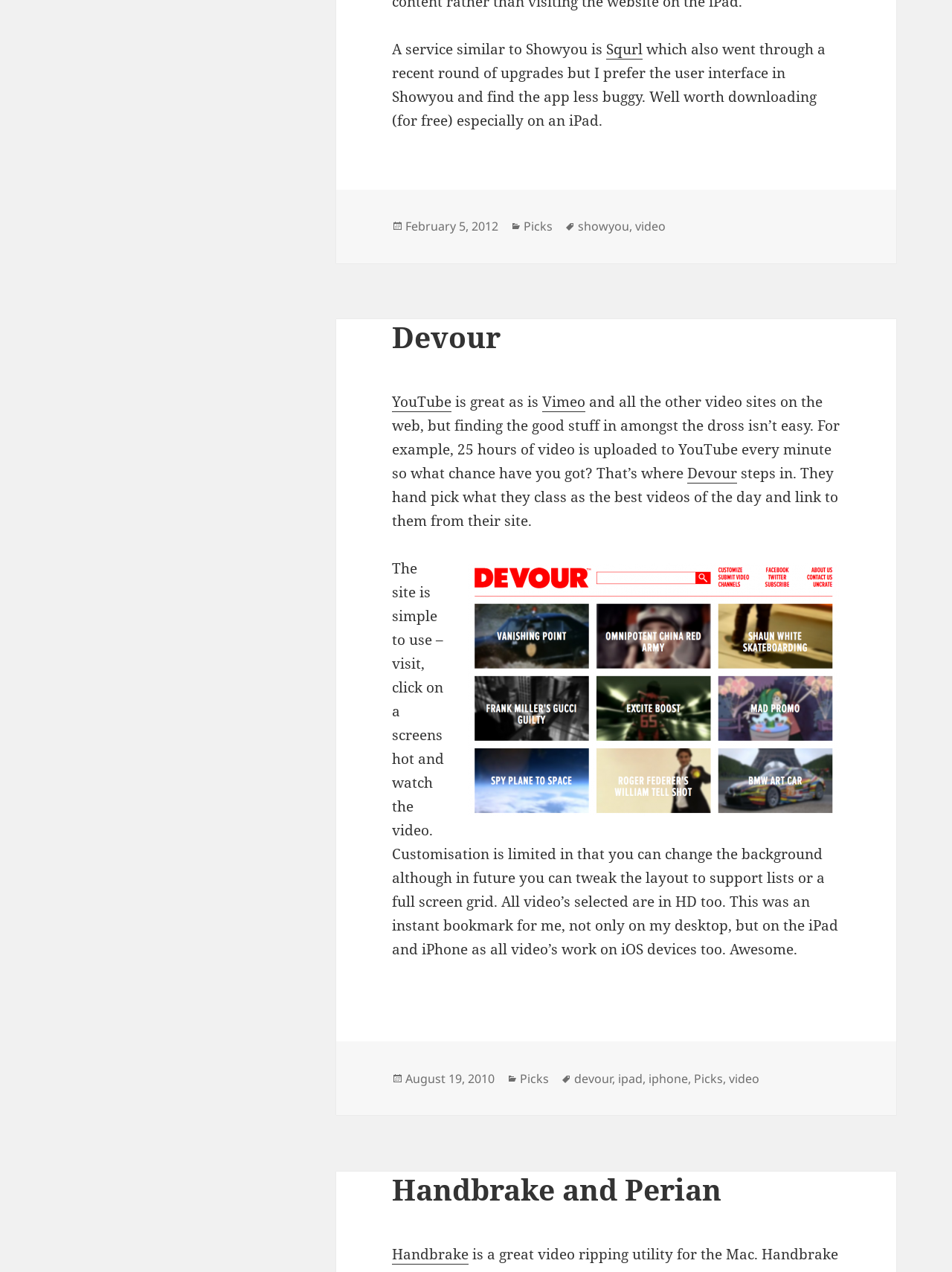Using the description "Squrl", locate and provide the bounding box of the UI element.

[0.637, 0.031, 0.675, 0.047]